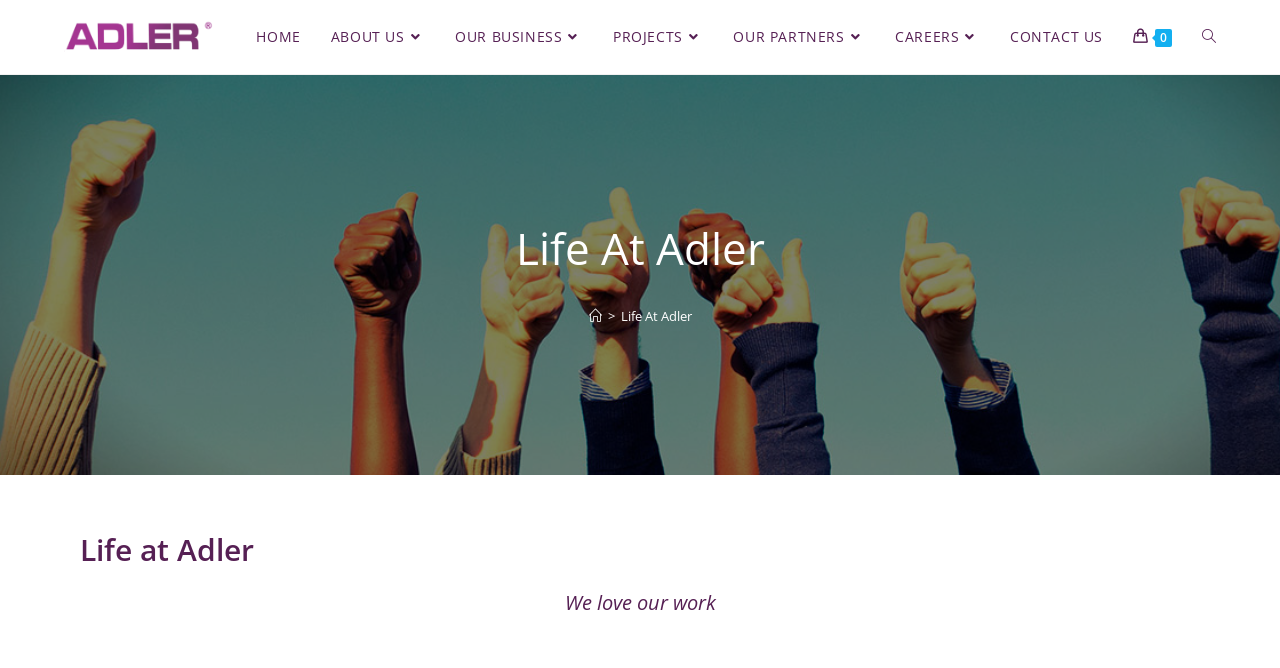Please identify the bounding box coordinates of the clickable area that will fulfill the following instruction: "go to ABOUT US page". The coordinates should be in the format of four float numbers between 0 and 1, i.e., [left, top, right, bottom].

[0.247, 0.0, 0.344, 0.111]